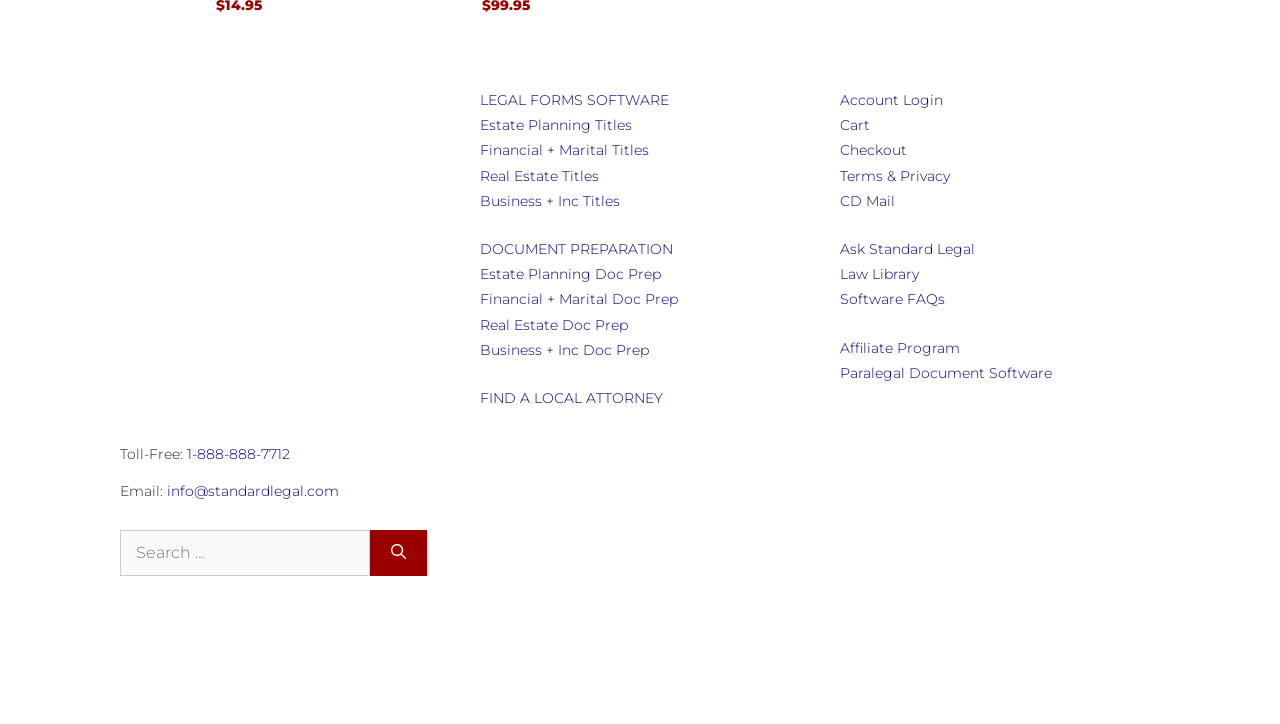Please identify the bounding box coordinates of the area that needs to be clicked to fulfill the following instruction: "Search for something."

[0.094, 0.732, 0.289, 0.795]